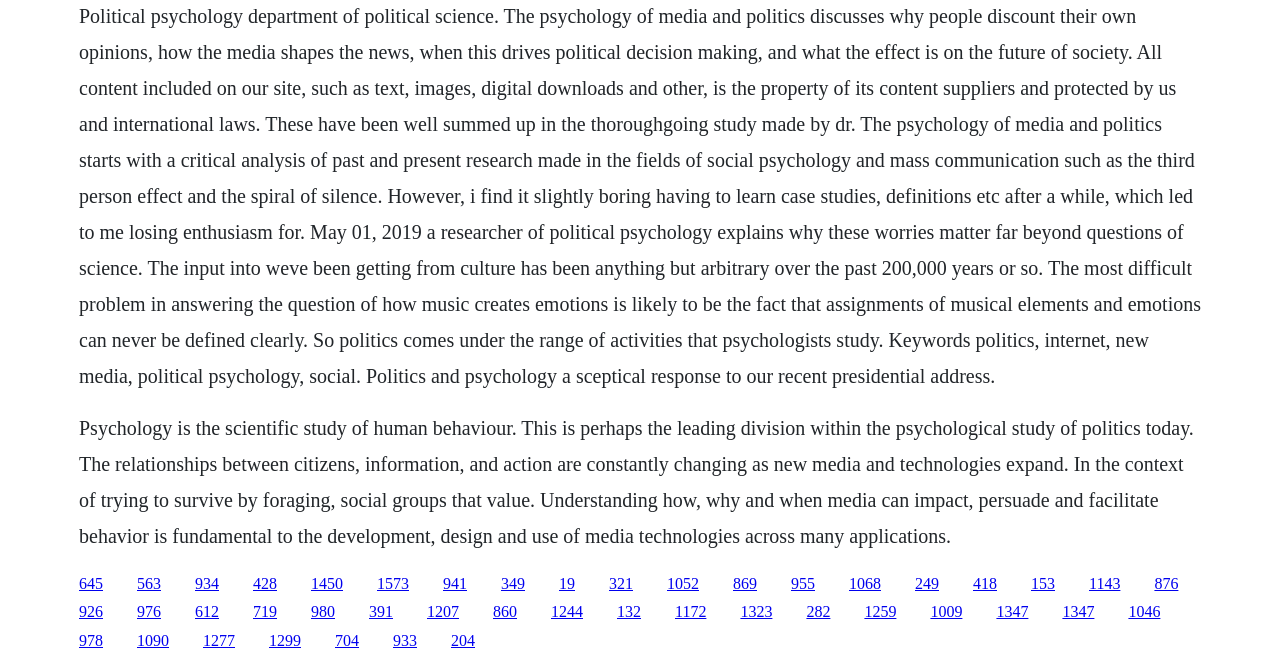Please find the bounding box coordinates of the element that needs to be clicked to perform the following instruction: "Discover the role of psychology in politics". The bounding box coordinates should be four float numbers between 0 and 1, represented as [left, top, right, bottom].

[0.107, 0.865, 0.126, 0.891]